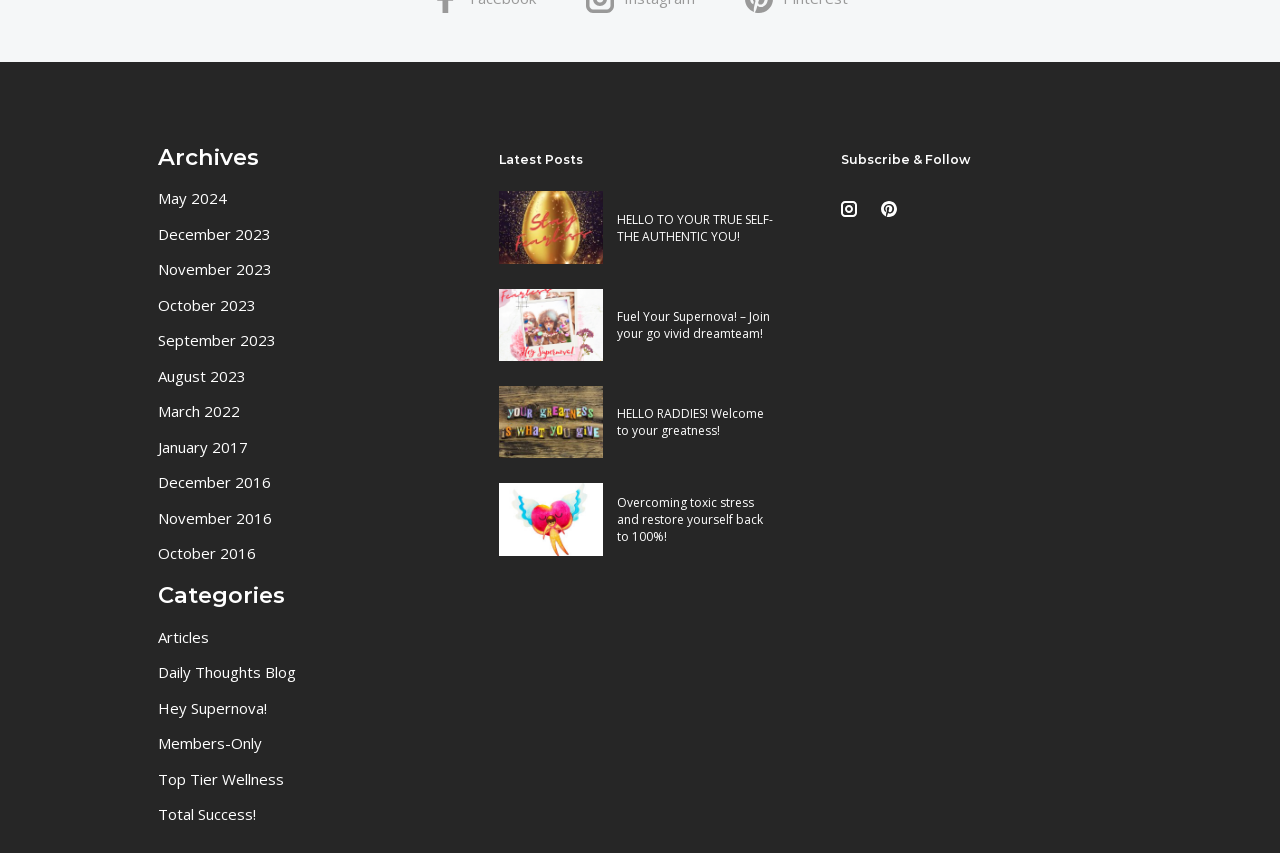Locate the bounding box coordinates of the element to click to perform the following action: 'Subscribe to the newsletter'. The coordinates should be given as four float values between 0 and 1, in the form of [left, top, right, bottom].

[0.649, 0.224, 0.677, 0.269]